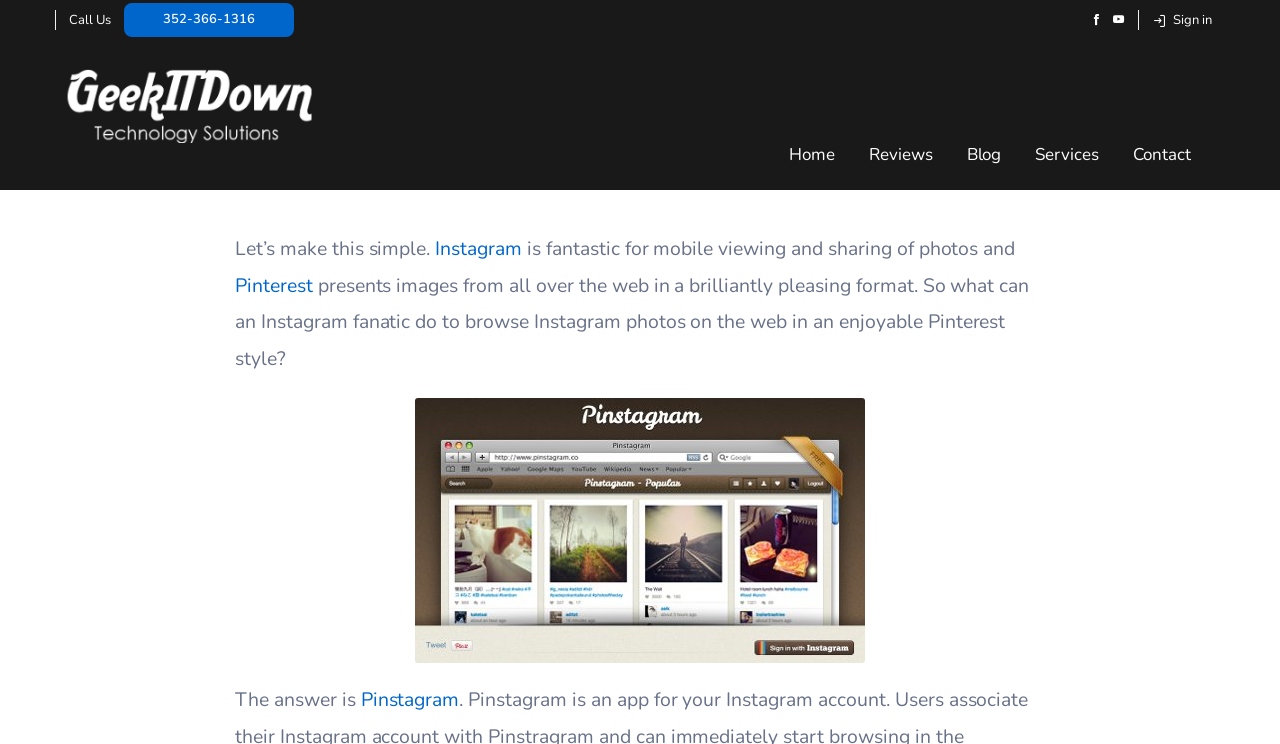Determine the webpage's heading and output its text content.

How To Browse Instagram the Pinterest Way